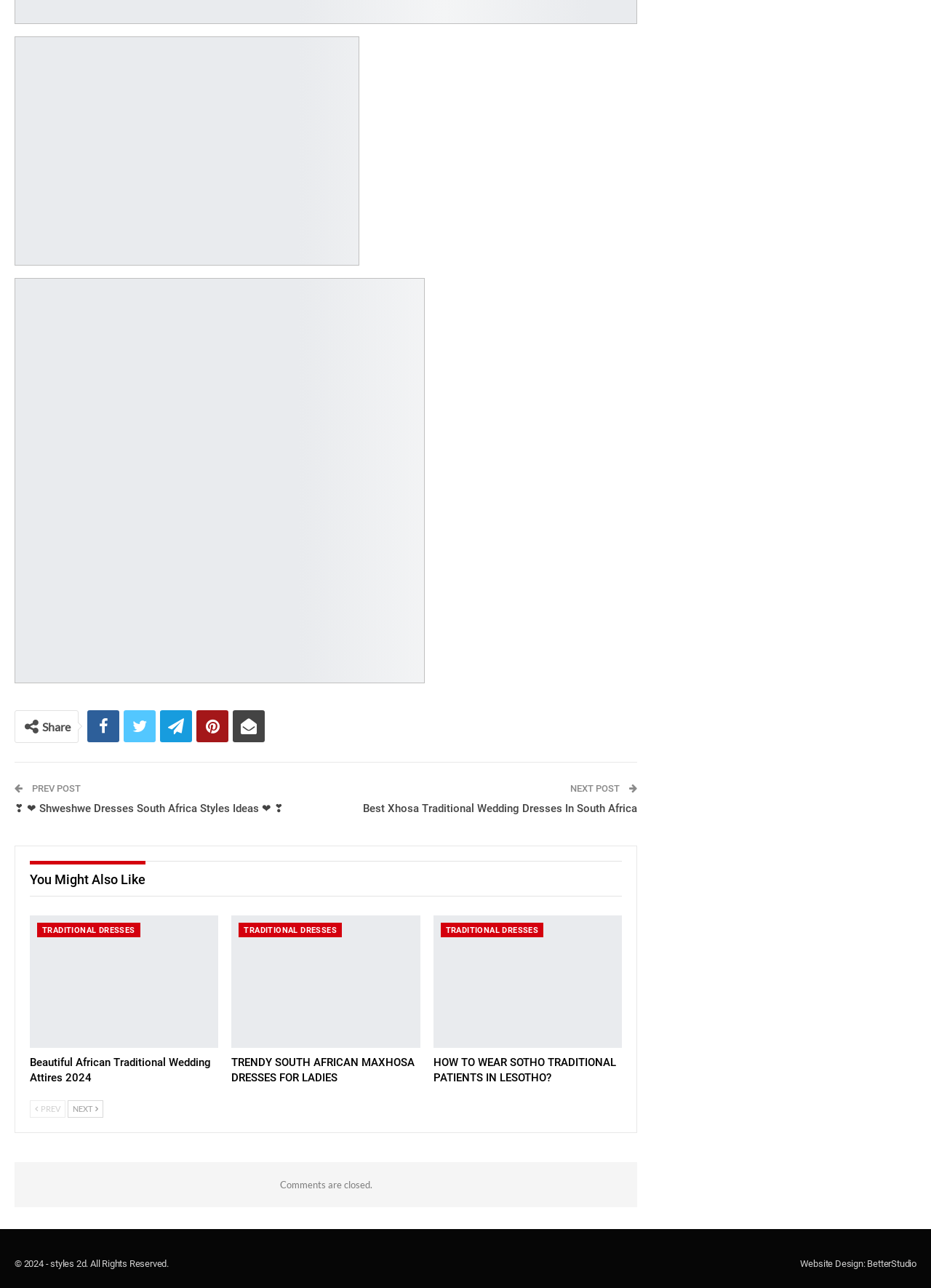Identify the bounding box coordinates of the section that should be clicked to achieve the task described: "Check comments".

[0.3, 0.915, 0.4, 0.924]